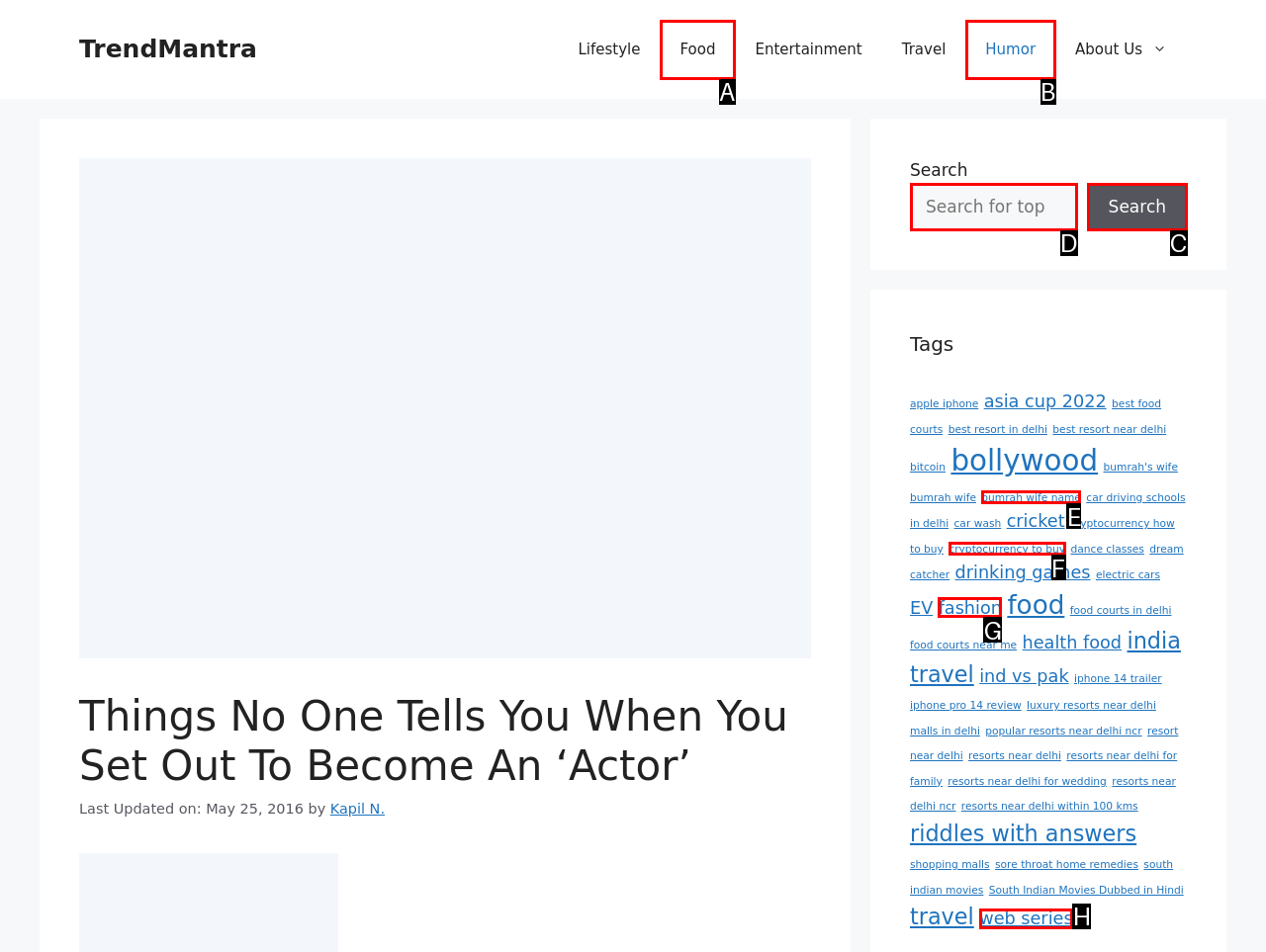Identify the appropriate lettered option to execute the following task: Search for something
Respond with the letter of the selected choice.

D